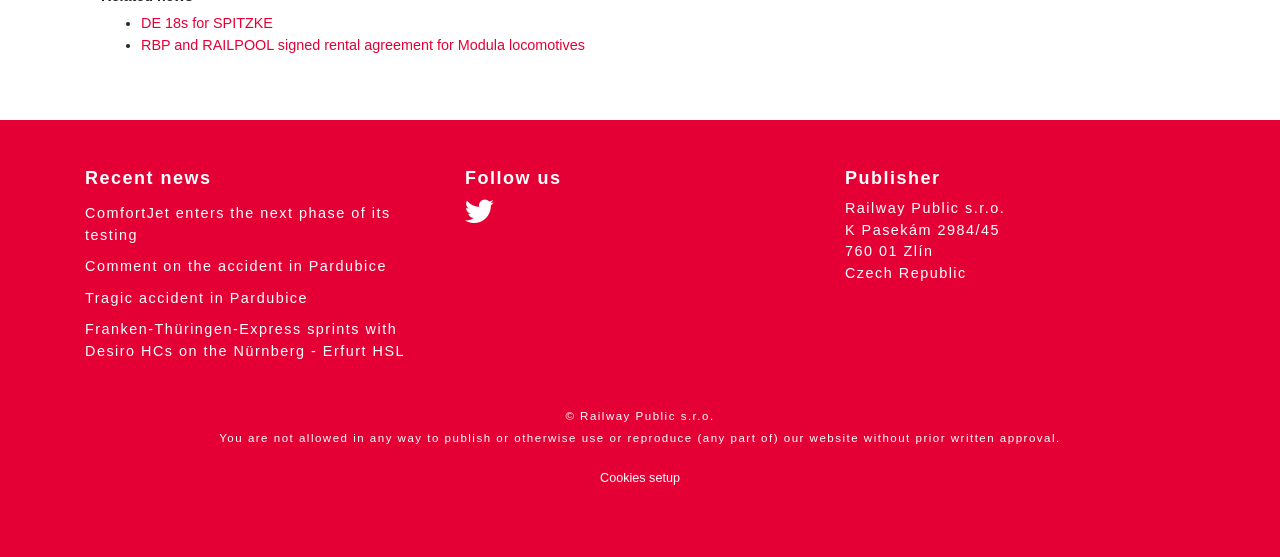Determine the bounding box for the described HTML element: "Cookies setup". Ensure the coordinates are four float numbers between 0 and 1 in the format [left, top, right, bottom].

[0.462, 0.834, 0.538, 0.886]